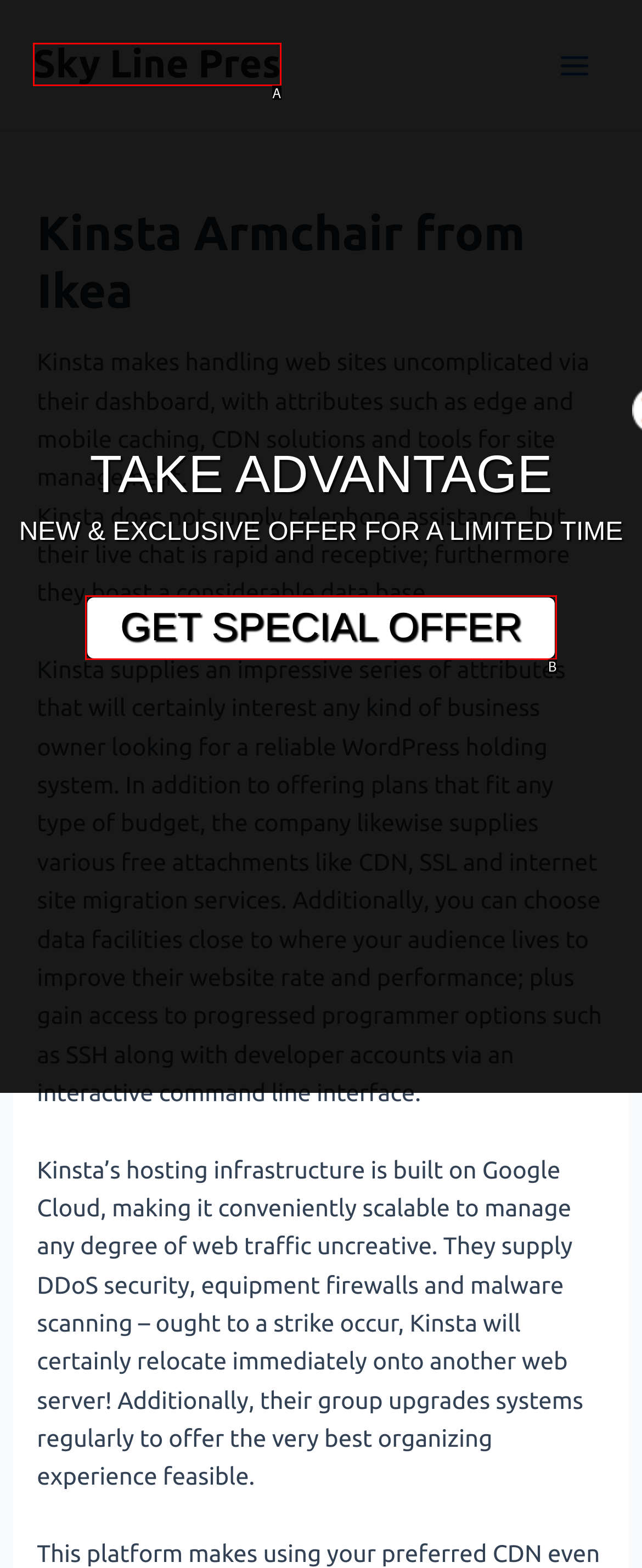Determine which option fits the following description: Search
Answer with the corresponding option's letter directly.

None